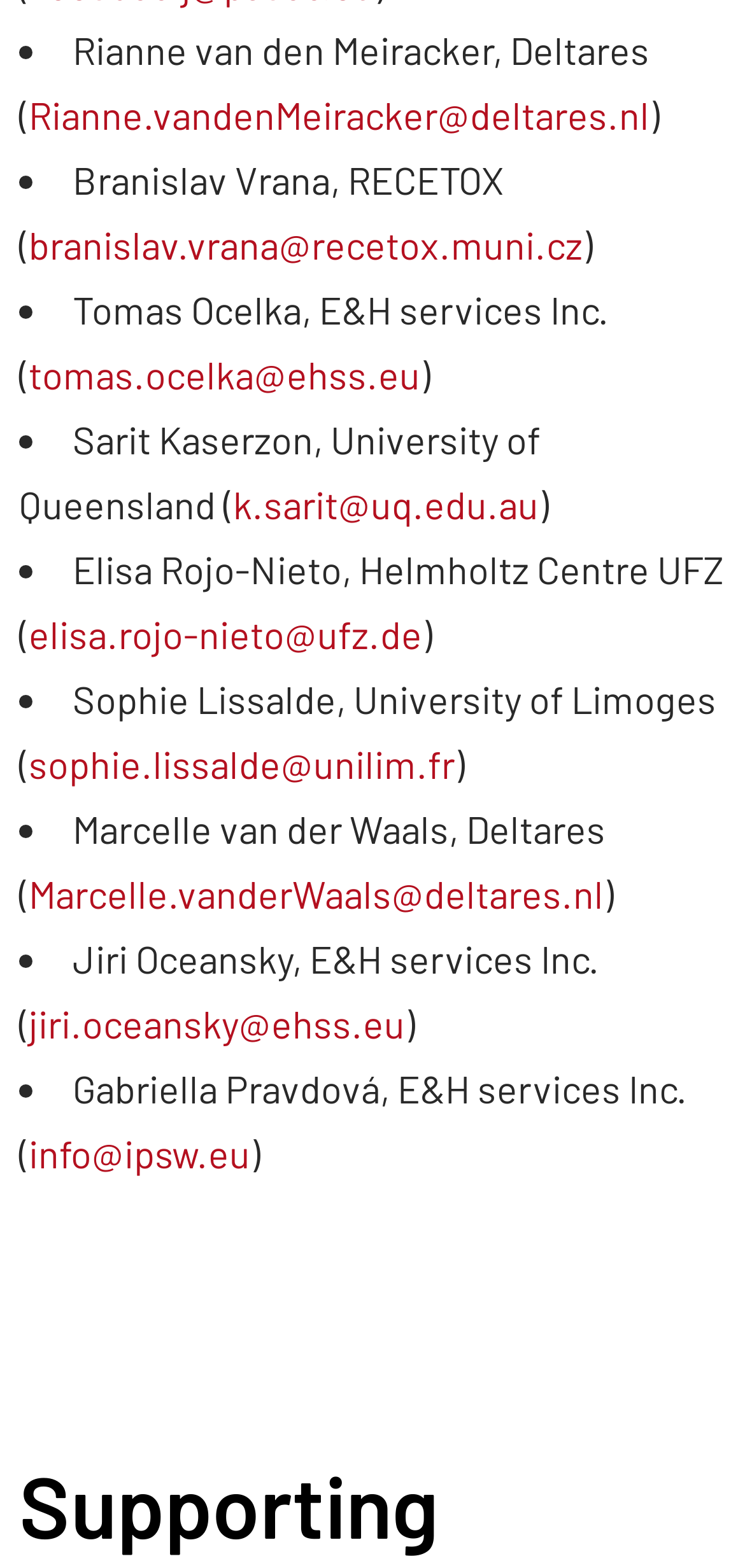Find the bounding box coordinates of the clickable area that will achieve the following instruction: "Contact Branislav Vrana".

[0.038, 0.141, 0.782, 0.171]